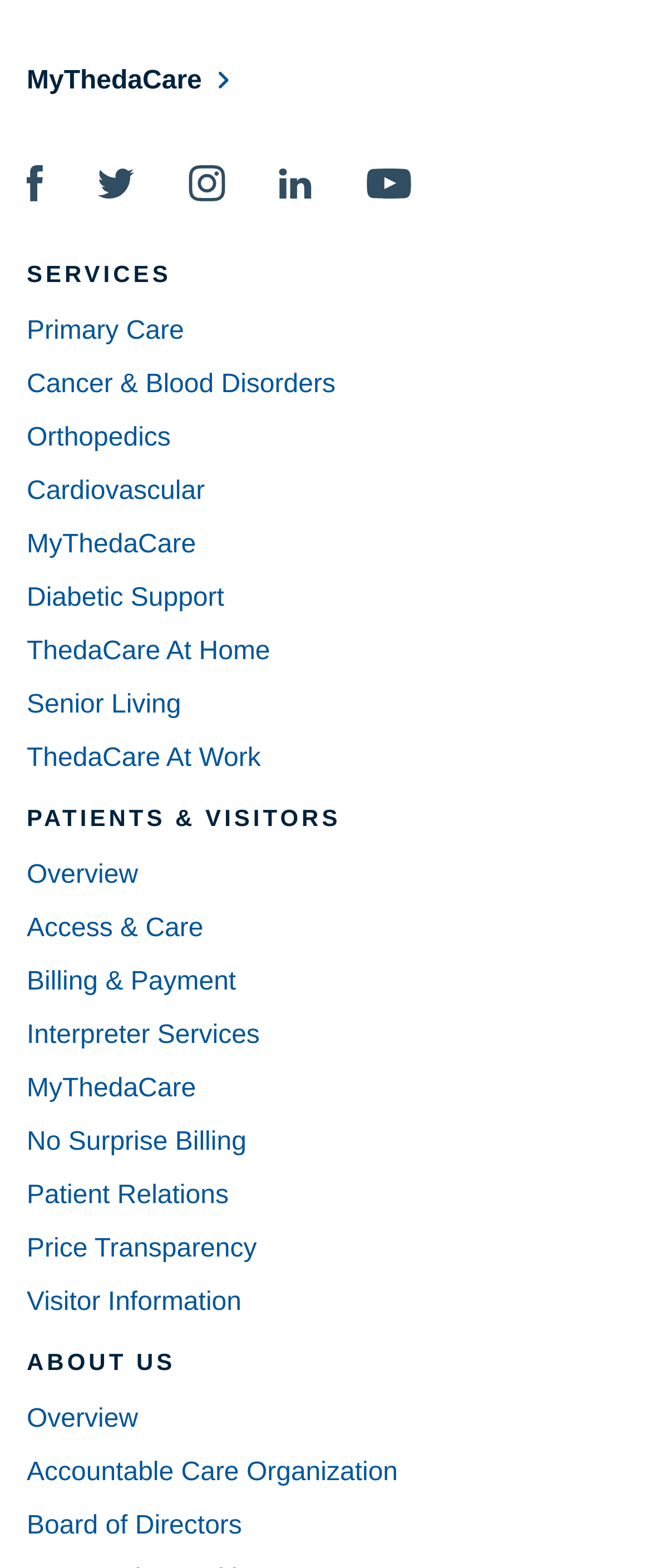Find the bounding box coordinates of the clickable area required to complete the following action: "explore Primary Care services".

[0.041, 0.195, 0.283, 0.229]